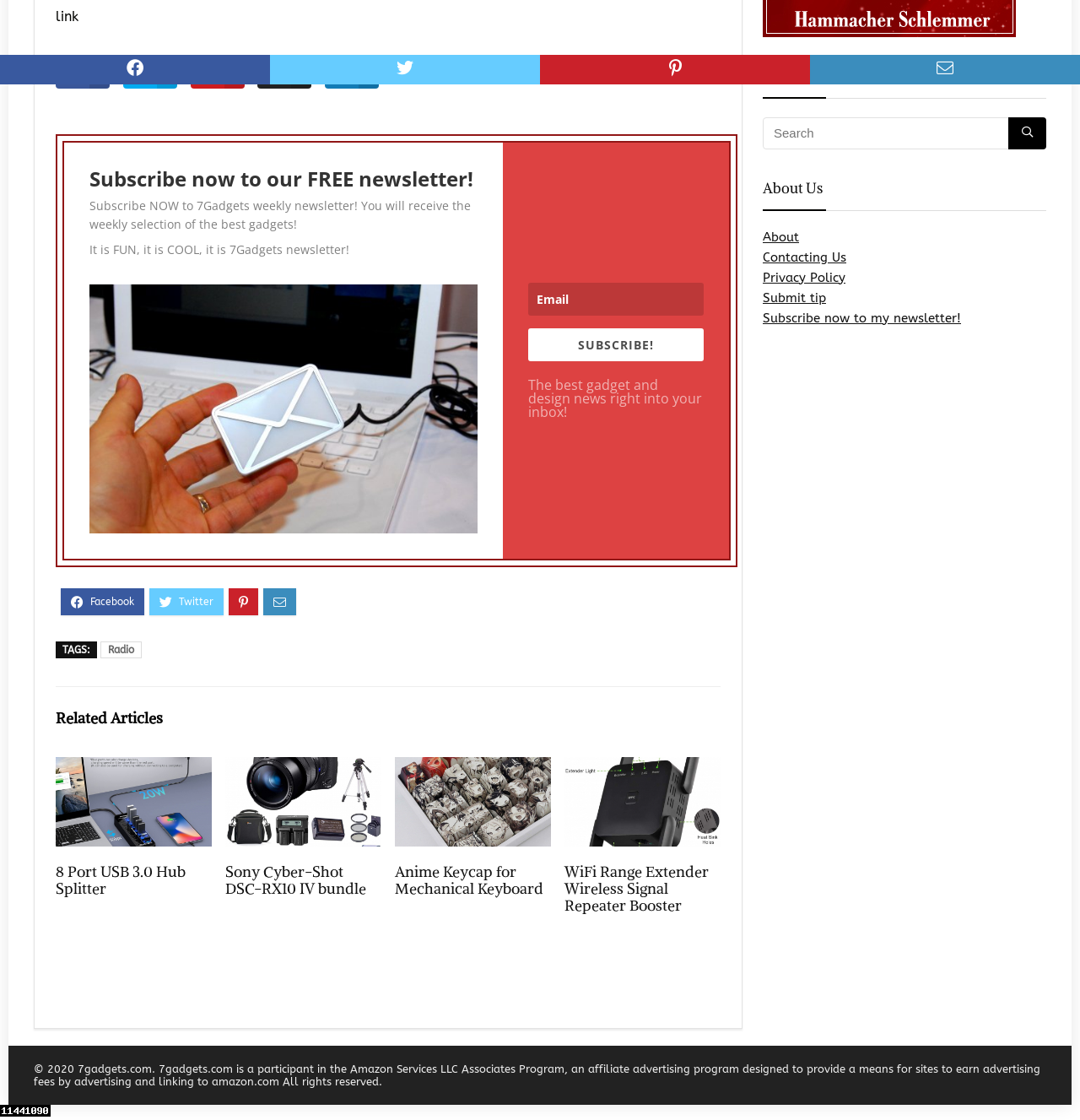Find and indicate the bounding box coordinates of the region you should select to follow the given instruction: "Search for something".

None